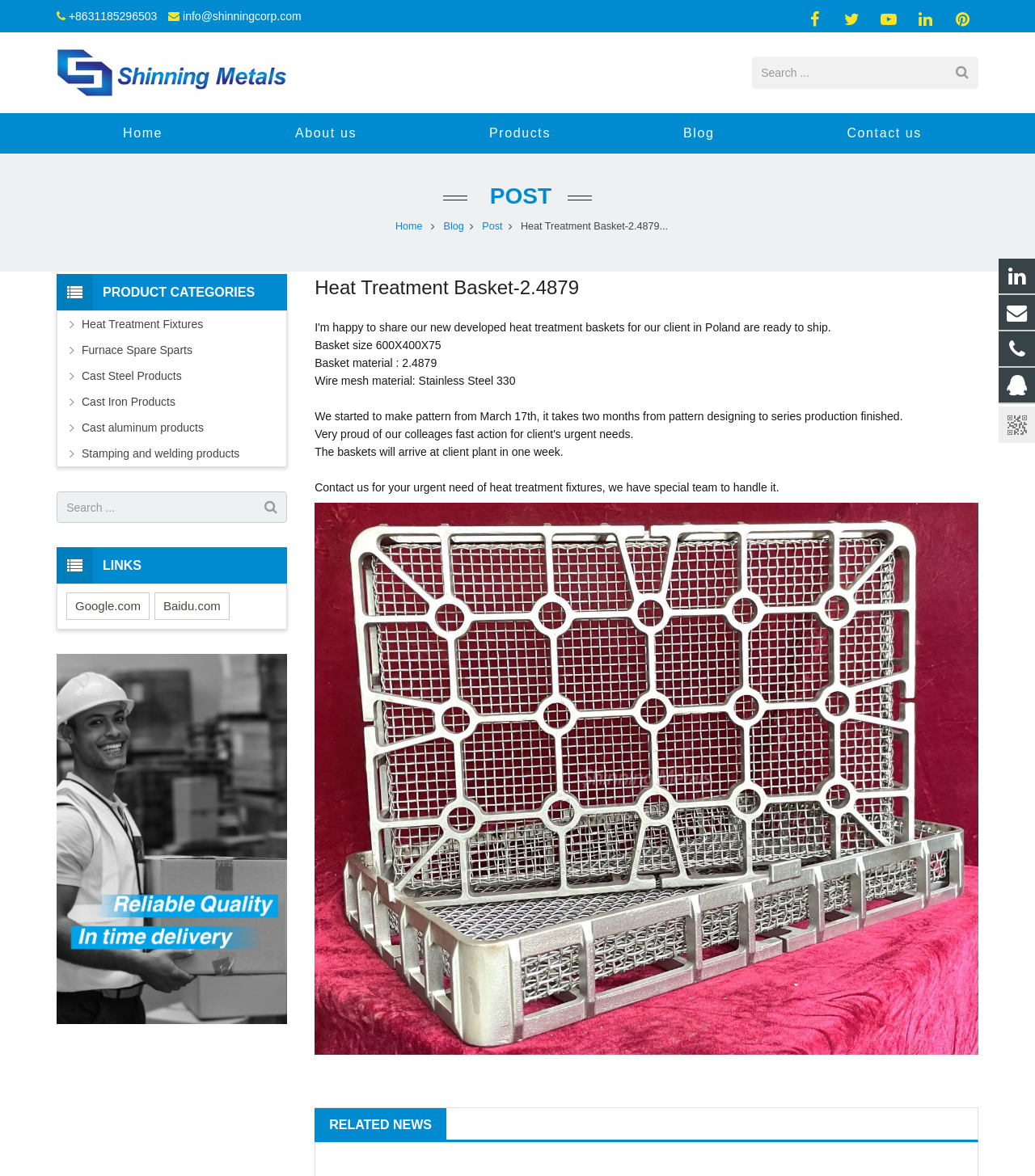Please answer the following question using a single word or phrase: 
What is the purpose of the special team mentioned?

Handle urgent need of heat treatment fixtures